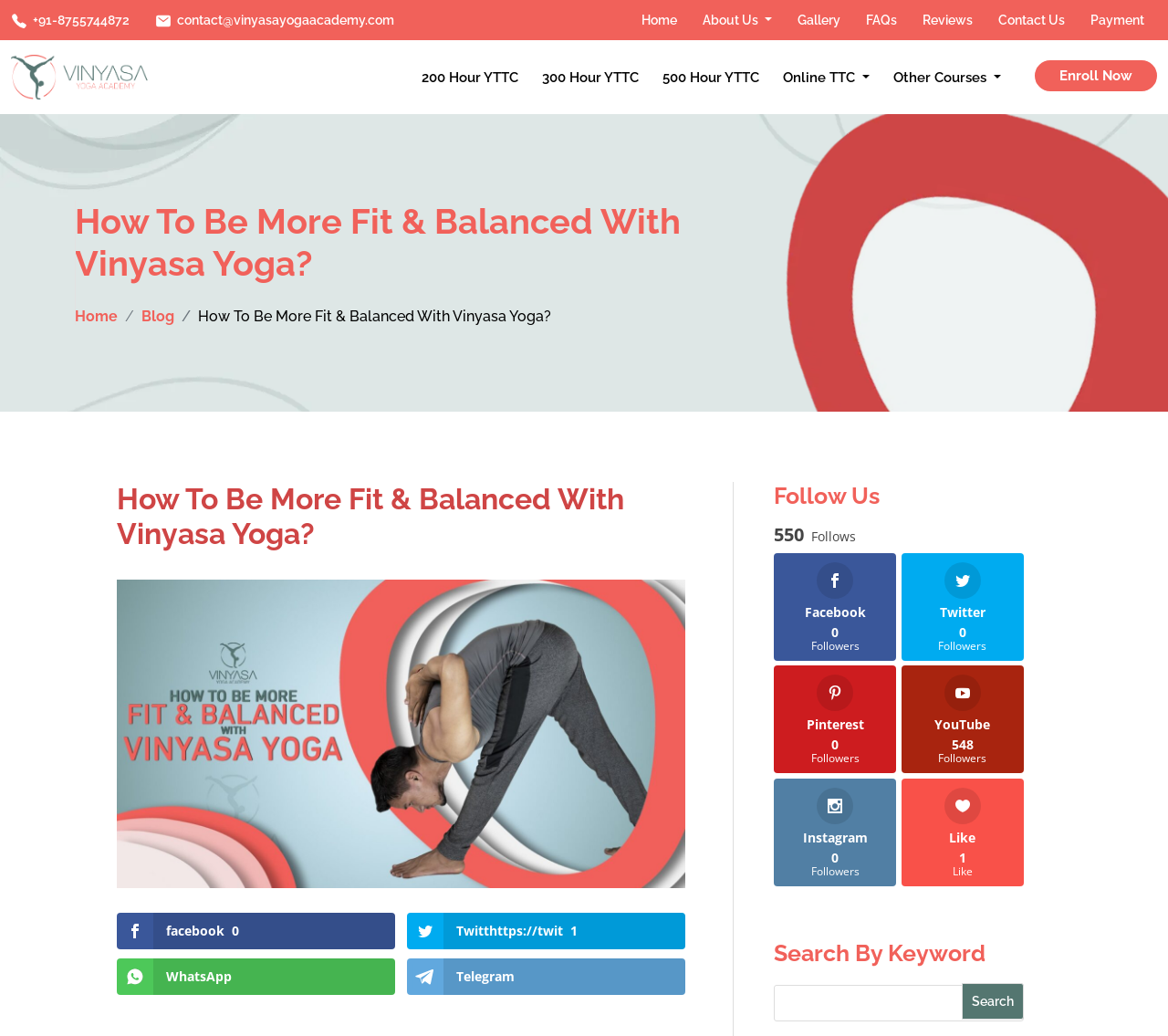Identify the bounding box coordinates necessary to click and complete the given instruction: "Click the 'Enroll Now' link".

[0.886, 0.058, 0.991, 0.088]